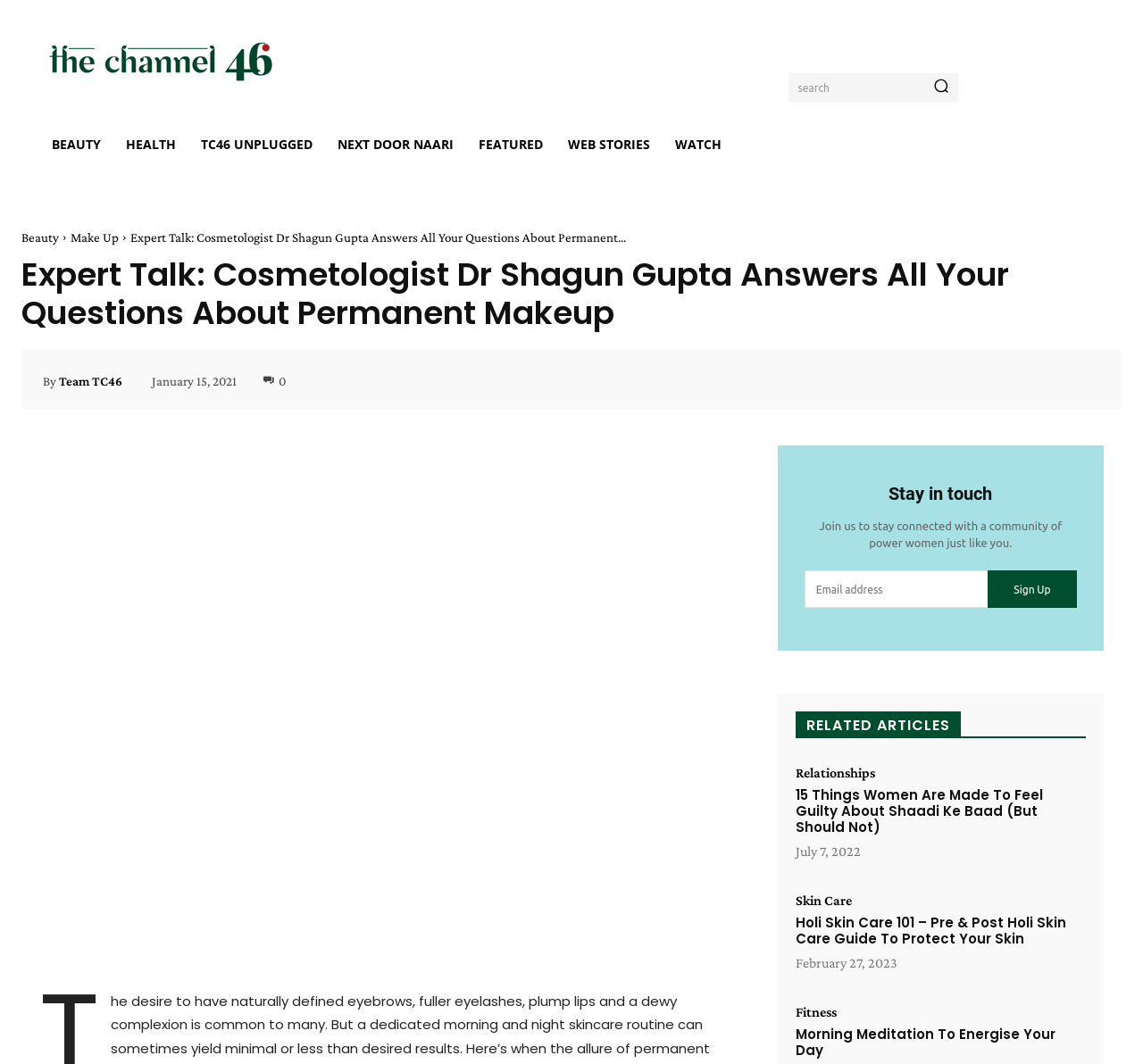Please provide a short answer using a single word or phrase for the question:
What are the categories of articles available?

Beauty, Health, etc.